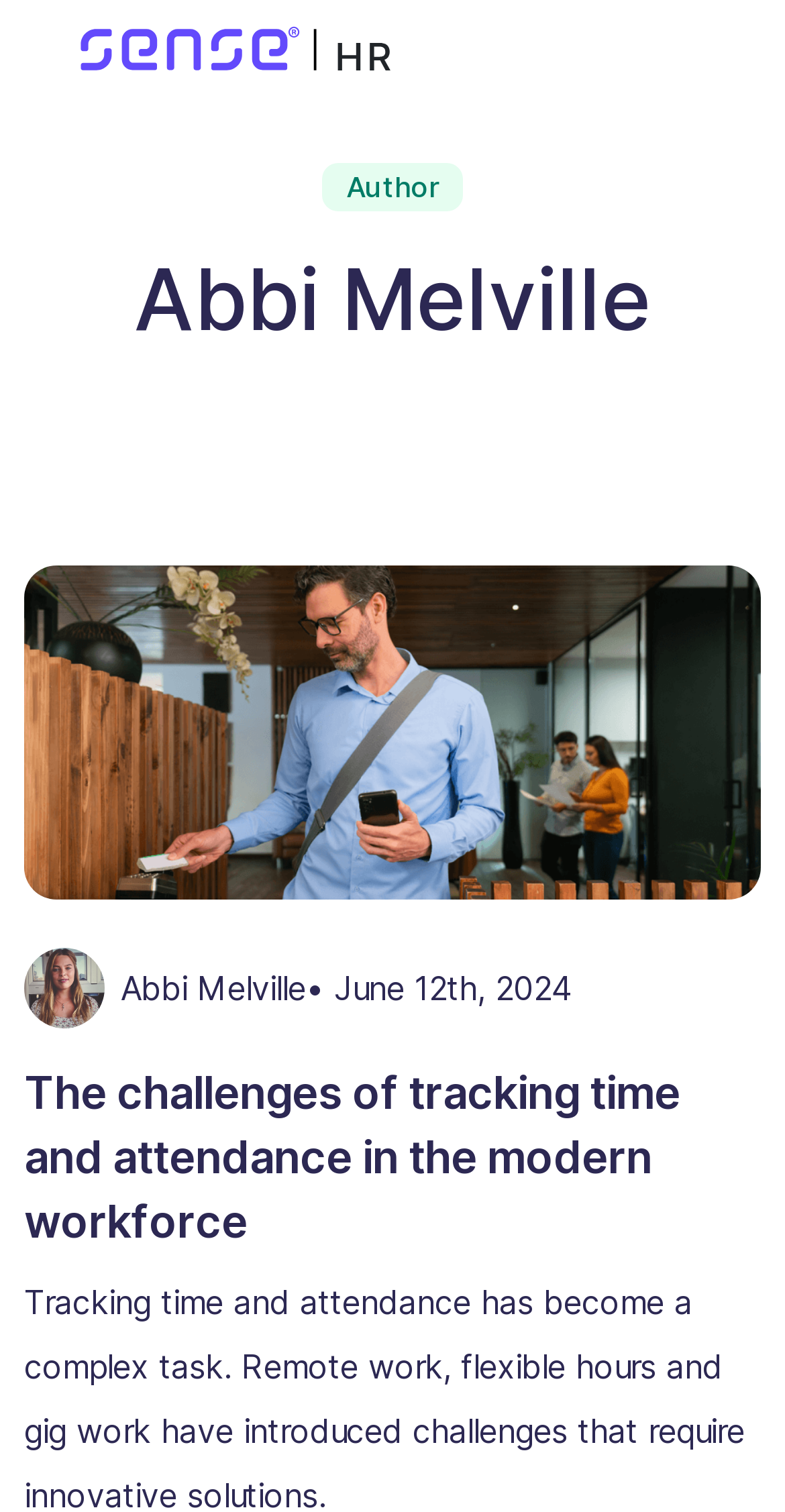What is the author's name?
Use the image to answer the question with a single word or phrase.

Abbi Melville